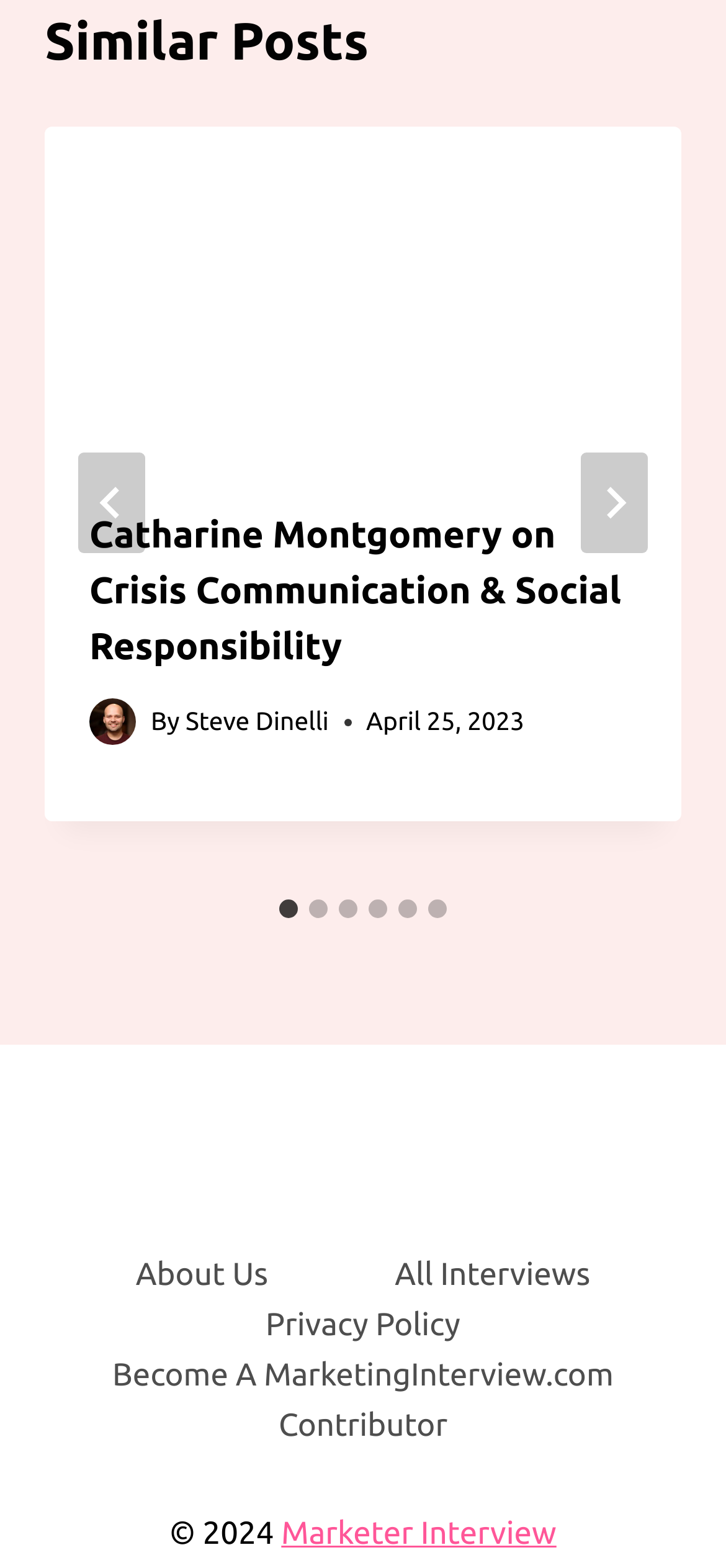What is the copyright year?
Please use the visual content to give a single word or phrase answer.

2024